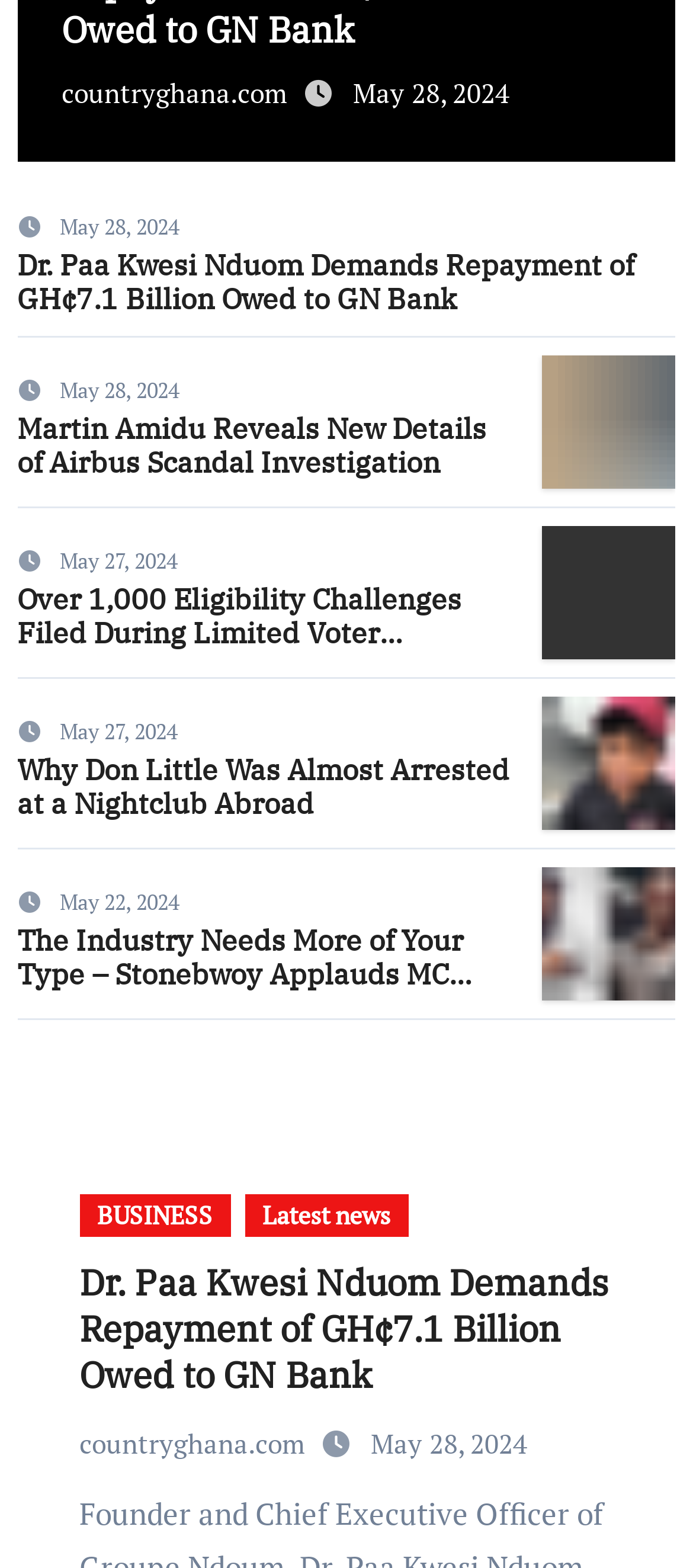Using the provided description May 27, 2024, find the bounding box coordinates for the UI element. Provide the coordinates in (top-left x, top-left y, bottom-right x, bottom-right y) format, ensuring all values are between 0 and 1.

[0.087, 0.458, 0.256, 0.475]